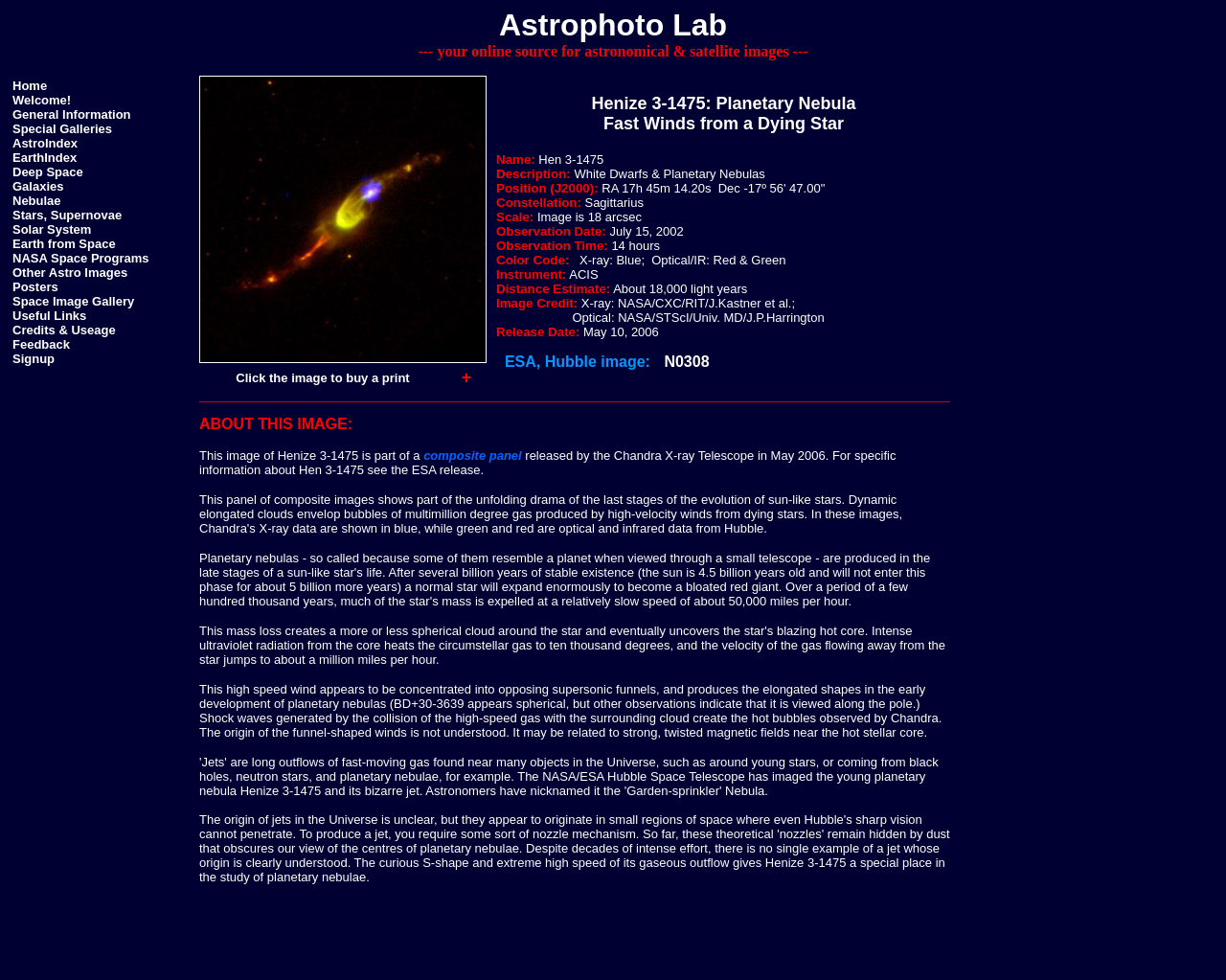Please find the bounding box coordinates for the clickable element needed to perform this instruction: "Check the Credits & Useage page".

[0.01, 0.329, 0.094, 0.344]